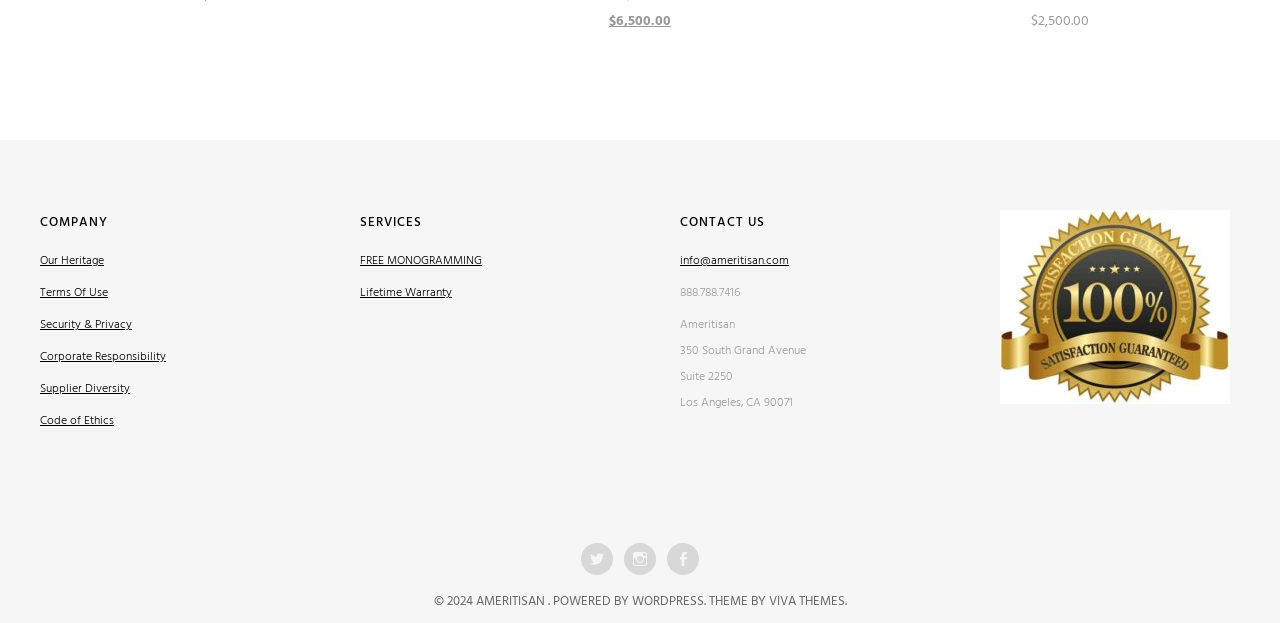Respond to the question below with a concise word or phrase:
What is the copyright year?

2024